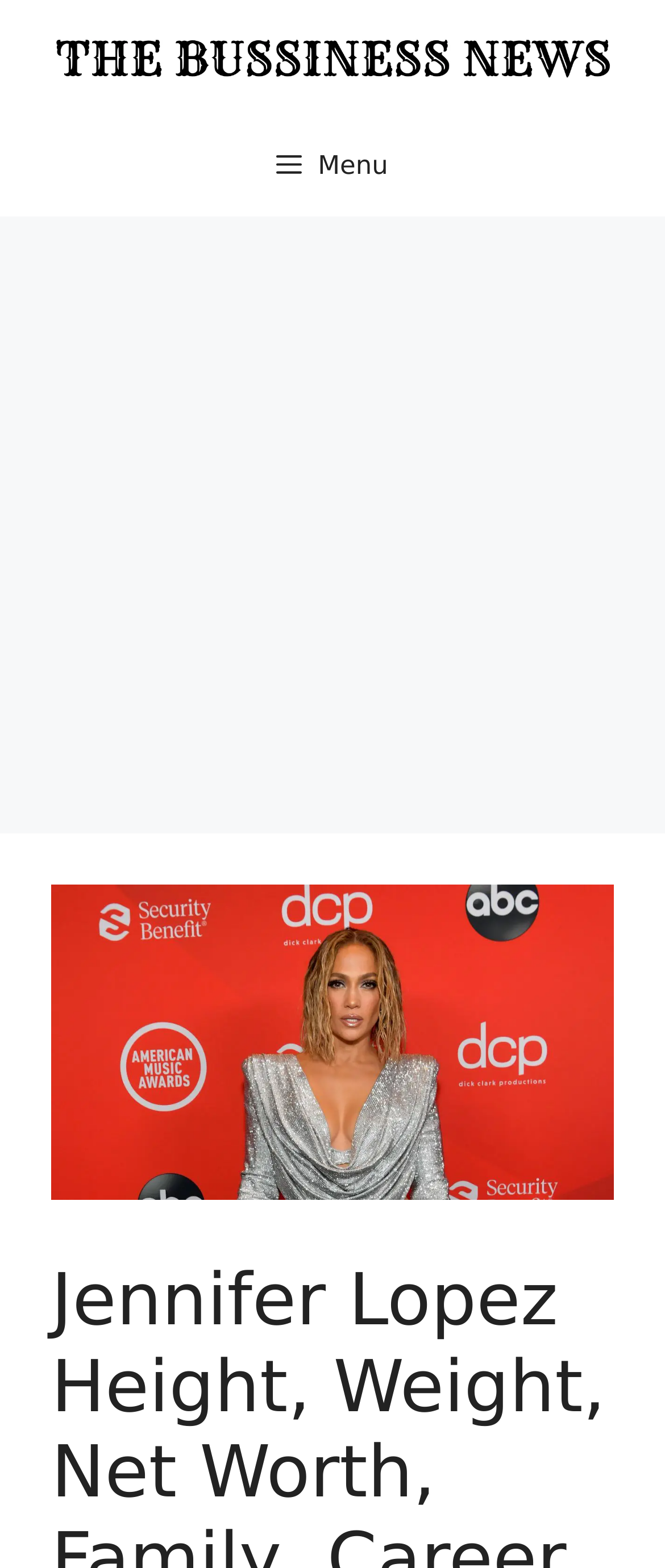Please reply to the following question using a single word or phrase: 
What is the topic of the image on the webpage?

Jennifer Lopez Height